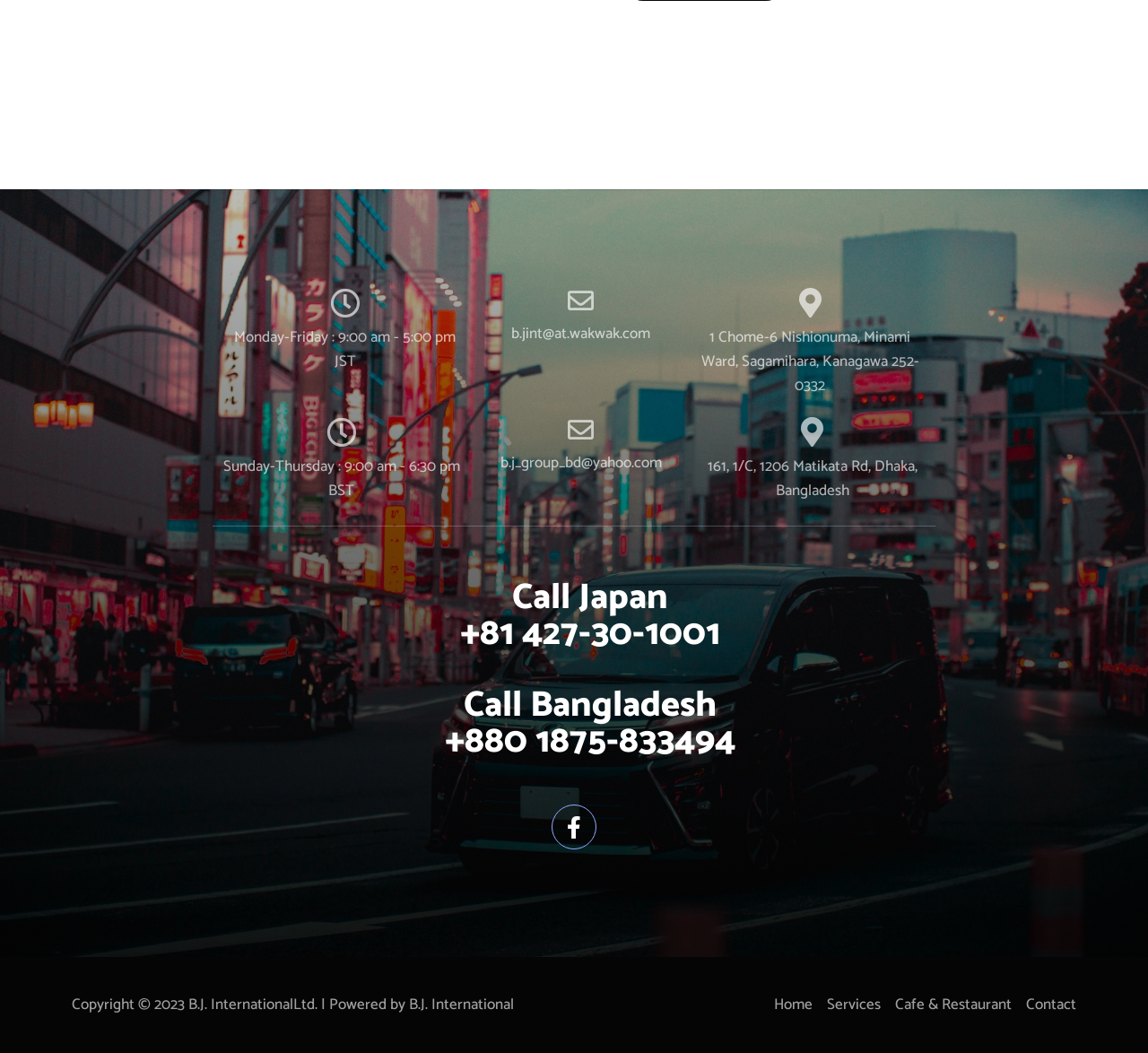Based on the provided description, "Cafe & Restaurant", find the bounding box of the corresponding UI element in the screenshot.

[0.78, 0.943, 0.881, 0.966]